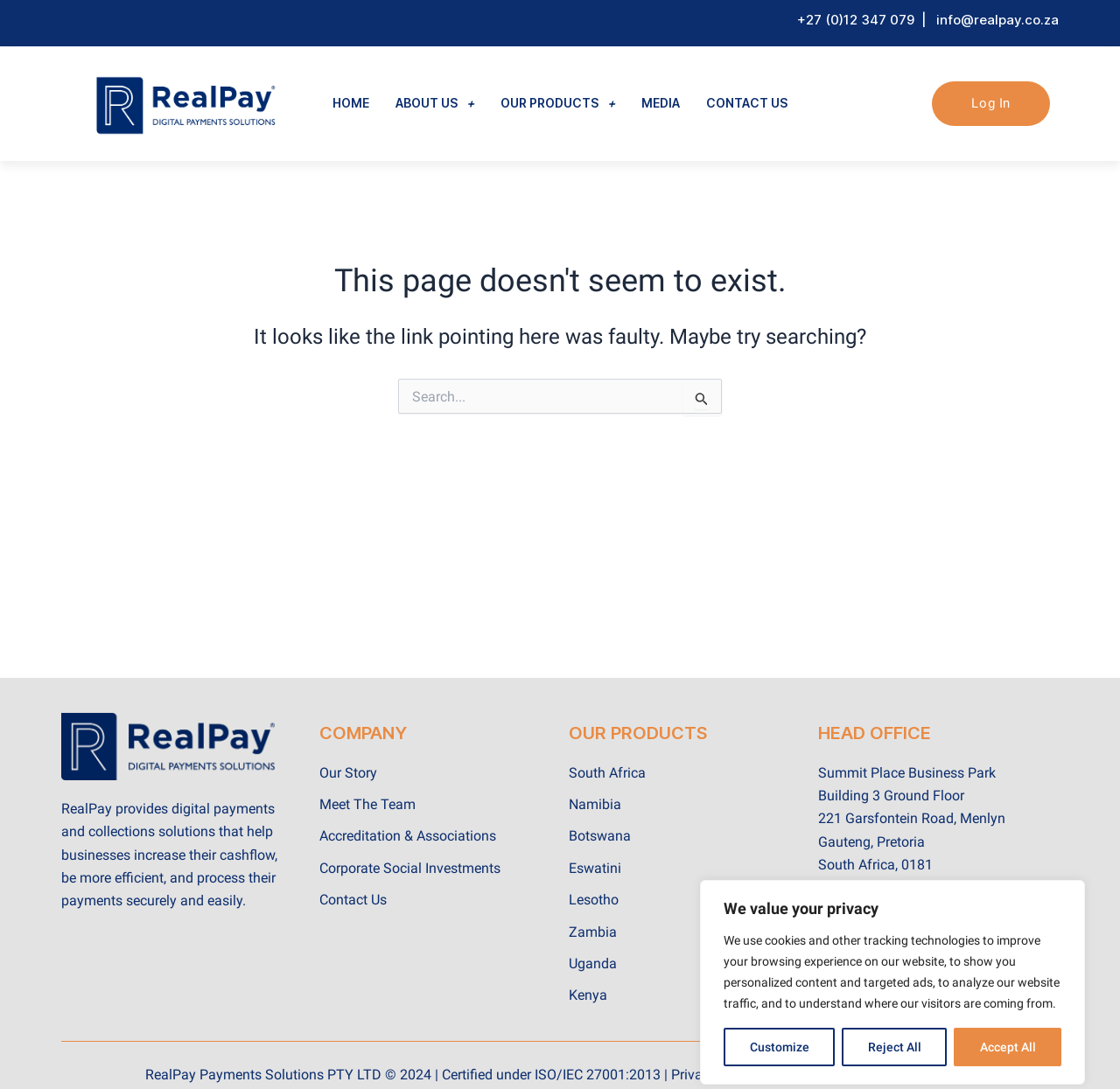Locate the bounding box for the described UI element: "Zambia". Ensure the coordinates are four float numbers between 0 and 1, formatted as [left, top, right, bottom].

[0.508, 0.845, 0.715, 0.867]